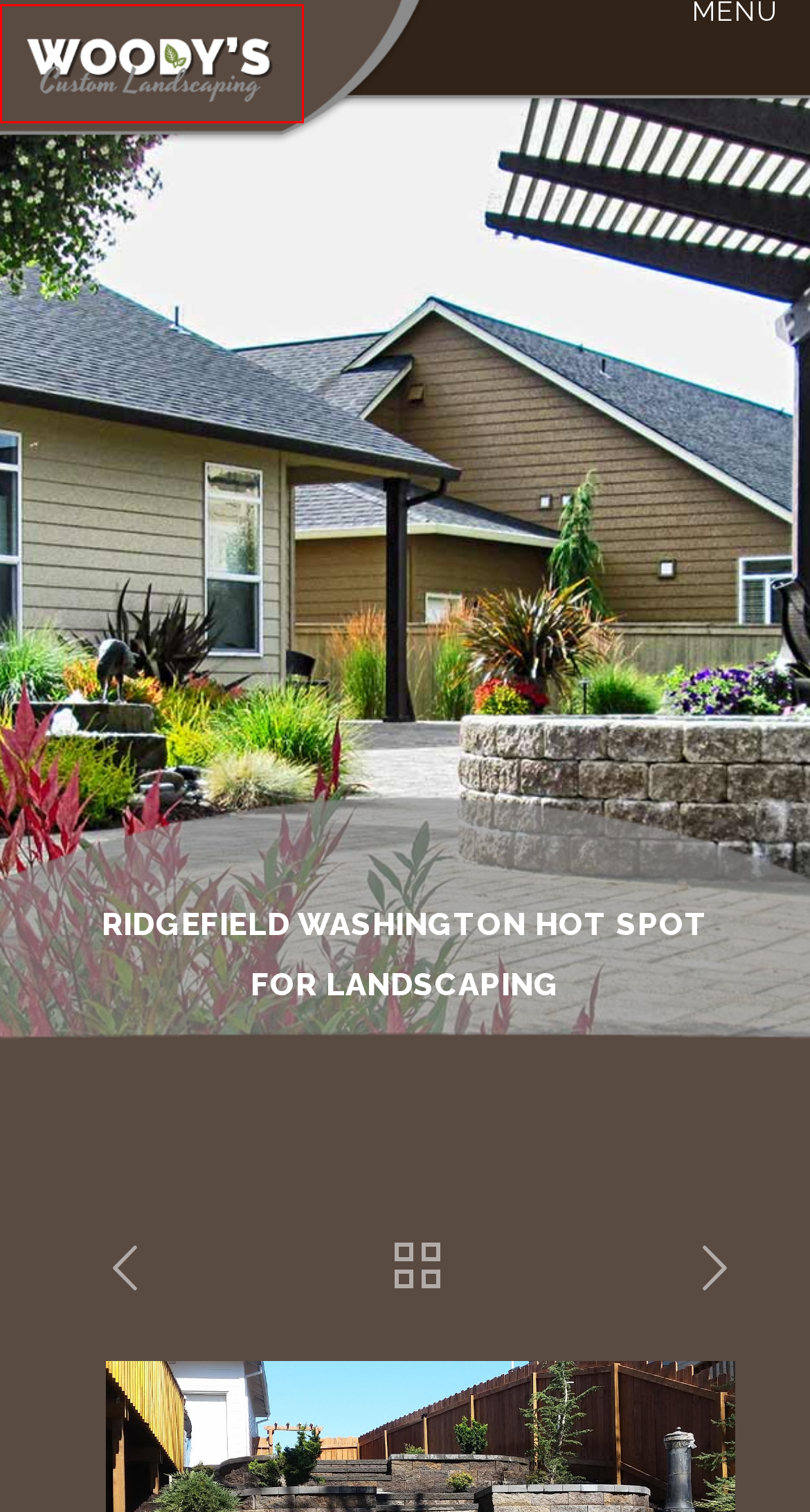Examine the screenshot of a webpage featuring a red bounding box and identify the best matching webpage description for the new page that results from clicking the element within the box. Here are the options:
A. Request a  Landscaping Quote - Woody's Custom Landscaping
B. Vancouver, Wa Landscaping Company - Woody's Custom Landscaping
C. Corona Virus and Landscaping April 2020 - Woody's Custom Landscaping
D. Paving Your Way Into A New Backyard With Concrete Pavers - Woody's Custom Landscaping
E. Hardscape Excellence In Vancouver Washington - Woody's Custom Landscaping
F. Customer Testimonials - Woody's Custom Landscaping
G. Woody's Is One Of The Best Landscapers In The Area - Woody's Custom Landscaping
H. Landscape and Hardscape Projects Vancouver Washington

B